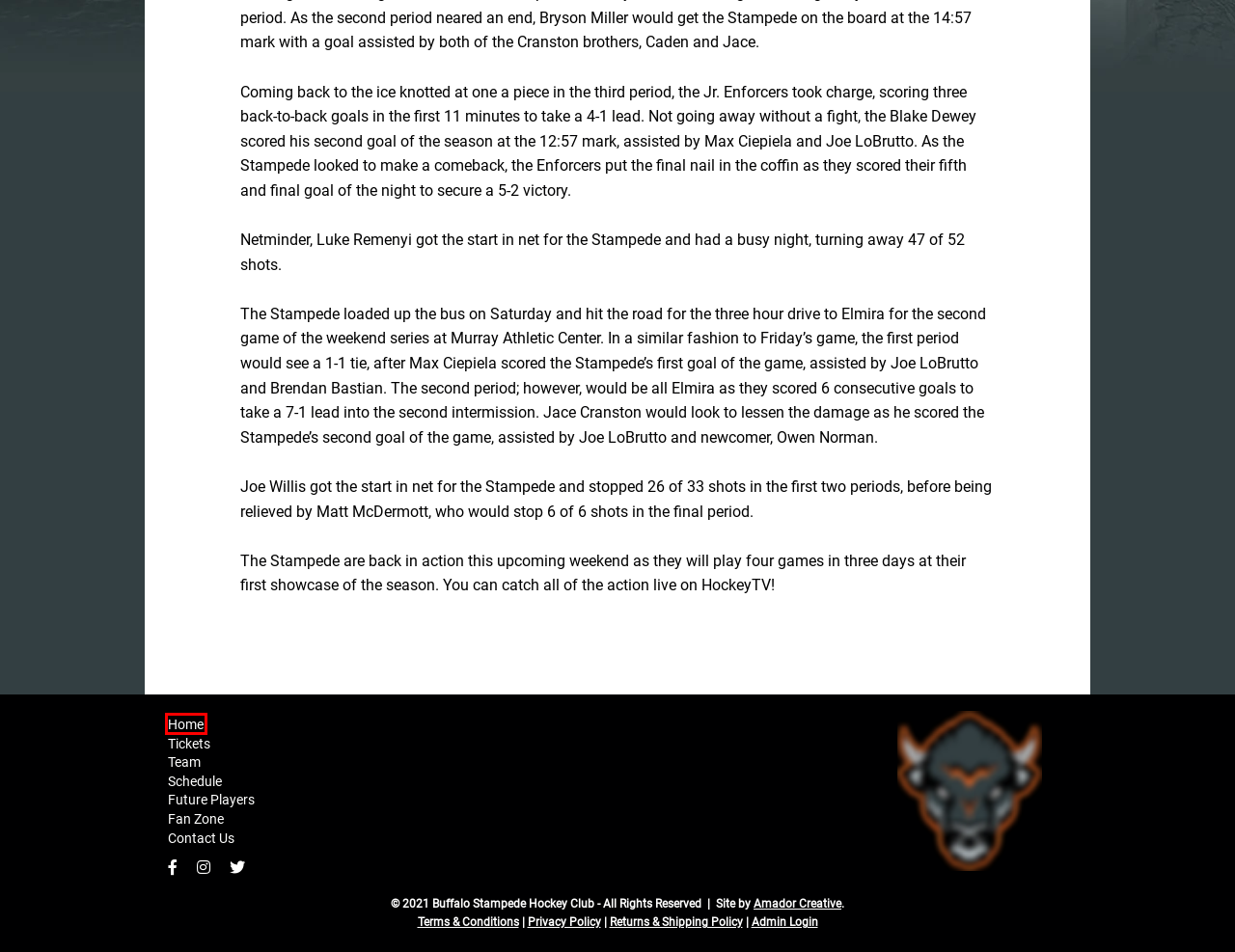You are provided with a screenshot of a webpage that has a red bounding box highlighting a UI element. Choose the most accurate webpage description that matches the new webpage after clicking the highlighted element. Here are your choices:
A. Prospect Signup | Buffalo Stampede
B. Amador Creative | A Creative Branding Agency
C. Terms & Conditions | Buffalo Stampede
D. News | Buffalo Stampede
E. Admin Dashboard | Buffalo Stampede
F. Returns, Refunds, & Shipping | Buffalo Stampede
G. Buffalo Stampede
H. Privacy Policy | Buffalo Stampede

G